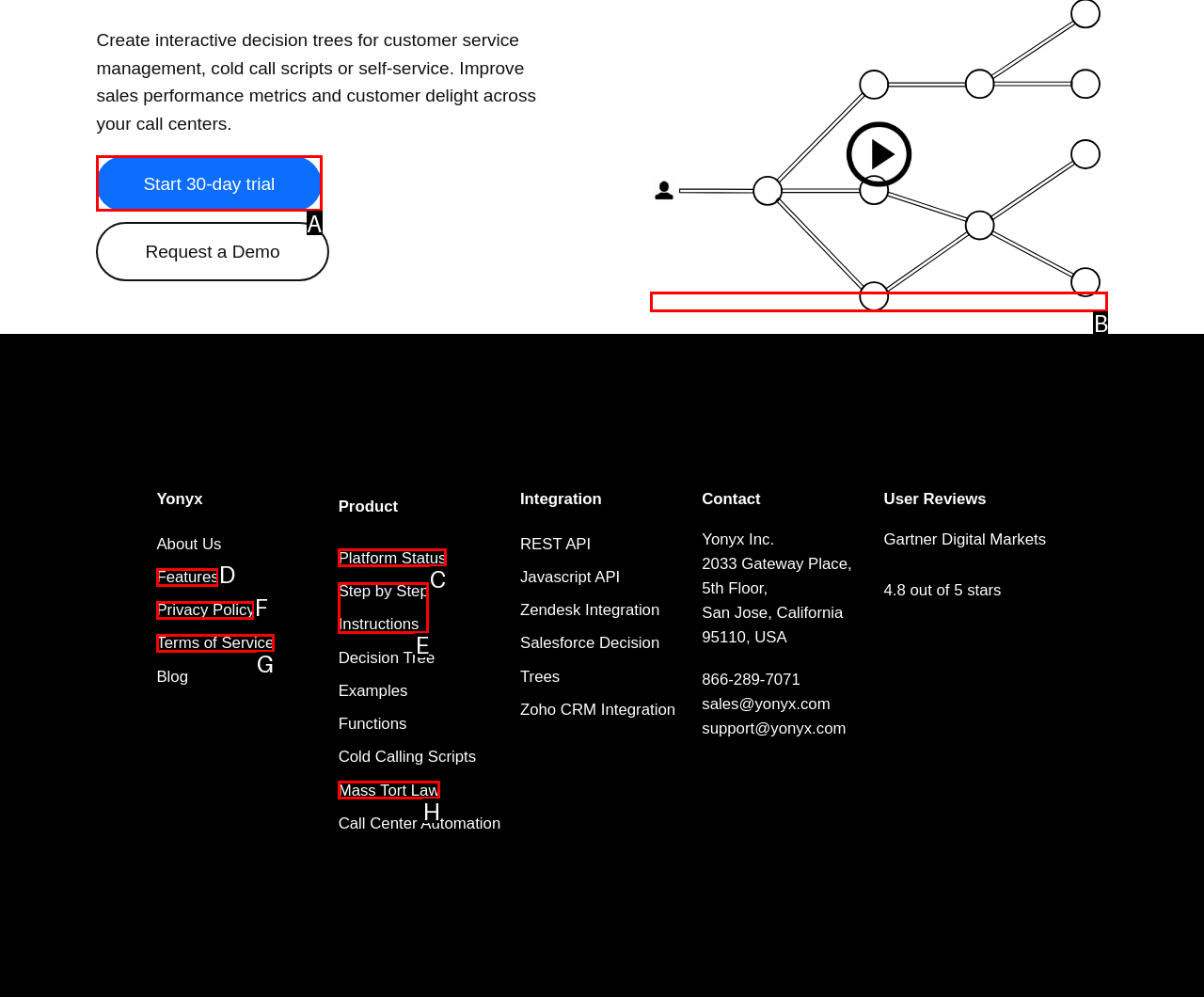Select the HTML element to finish the task: Check the product features Reply with the letter of the correct option.

D